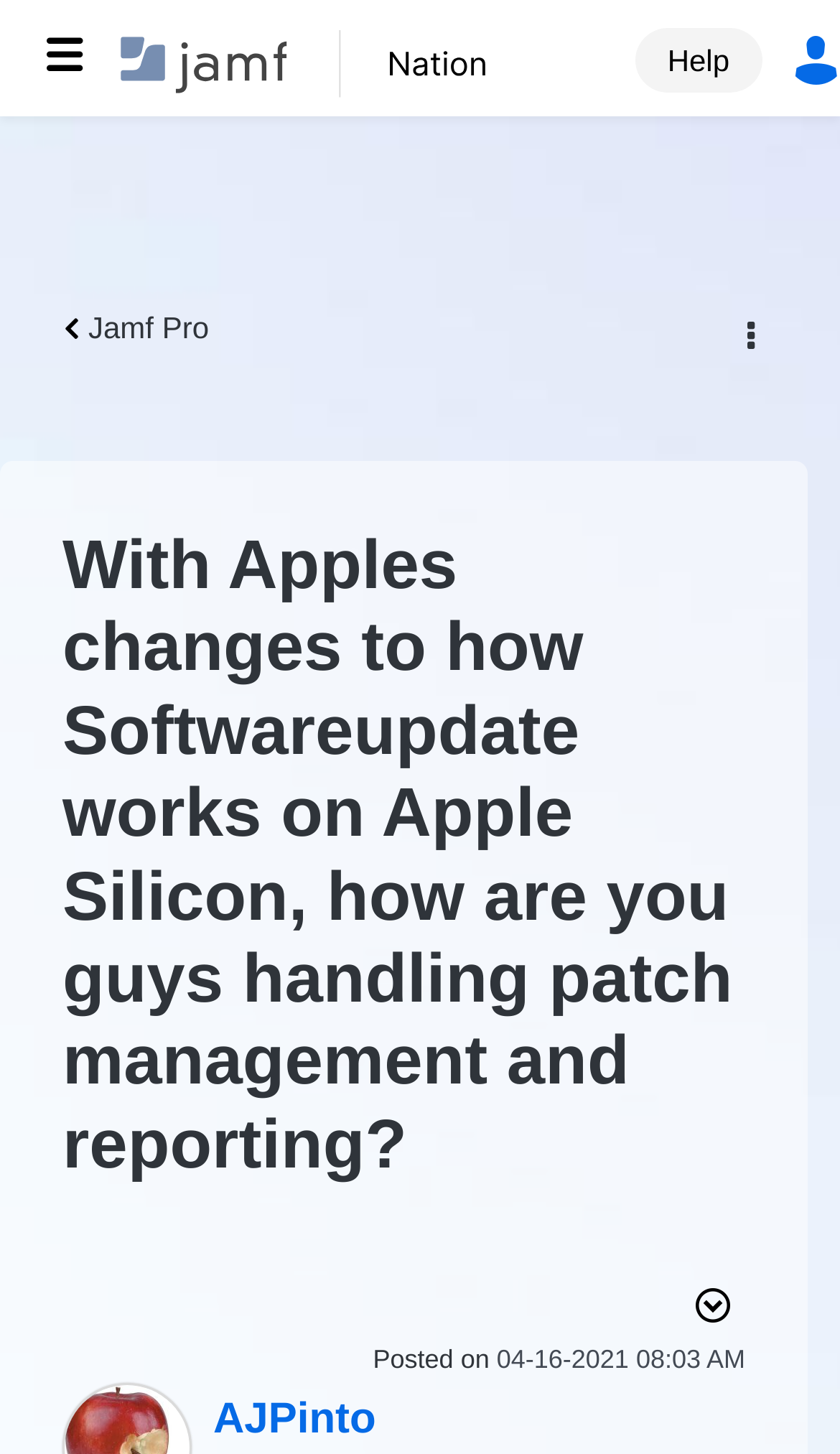Provide the bounding box coordinates for the UI element described in this sentence: "Request Services". The coordinates should be four float values between 0 and 1, i.e., [left, top, right, bottom].

None